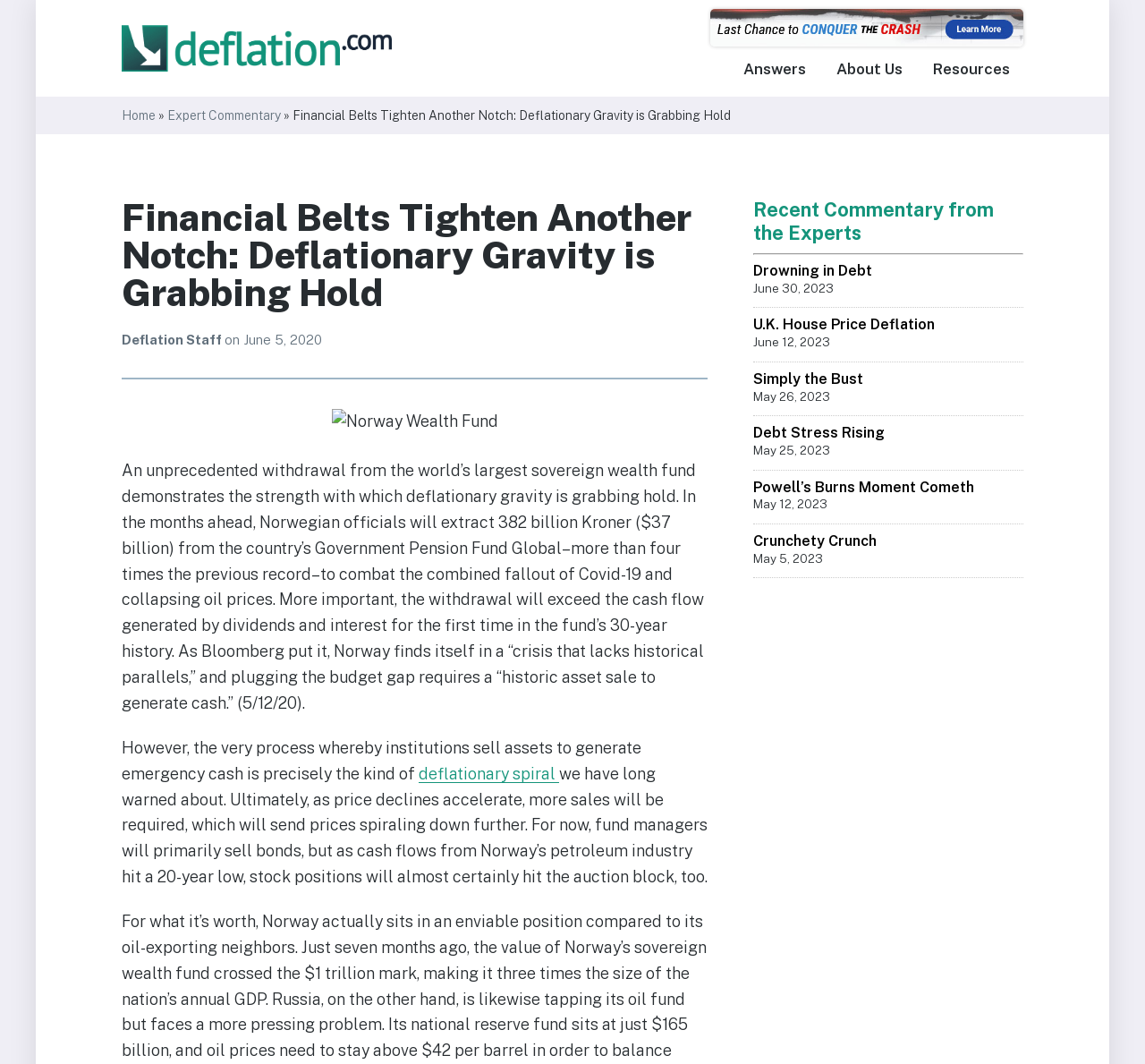What is the main topic of the article?
We need a detailed and meticulous answer to the question.

The main topic of the article is the strength of deflationary gravity, as evidenced by the withdrawal of funds from the Norwegian Government Pension Fund Global. The article discusses how this withdrawal is a sign of the growing deflationary pressure and its potential impact on the economy.